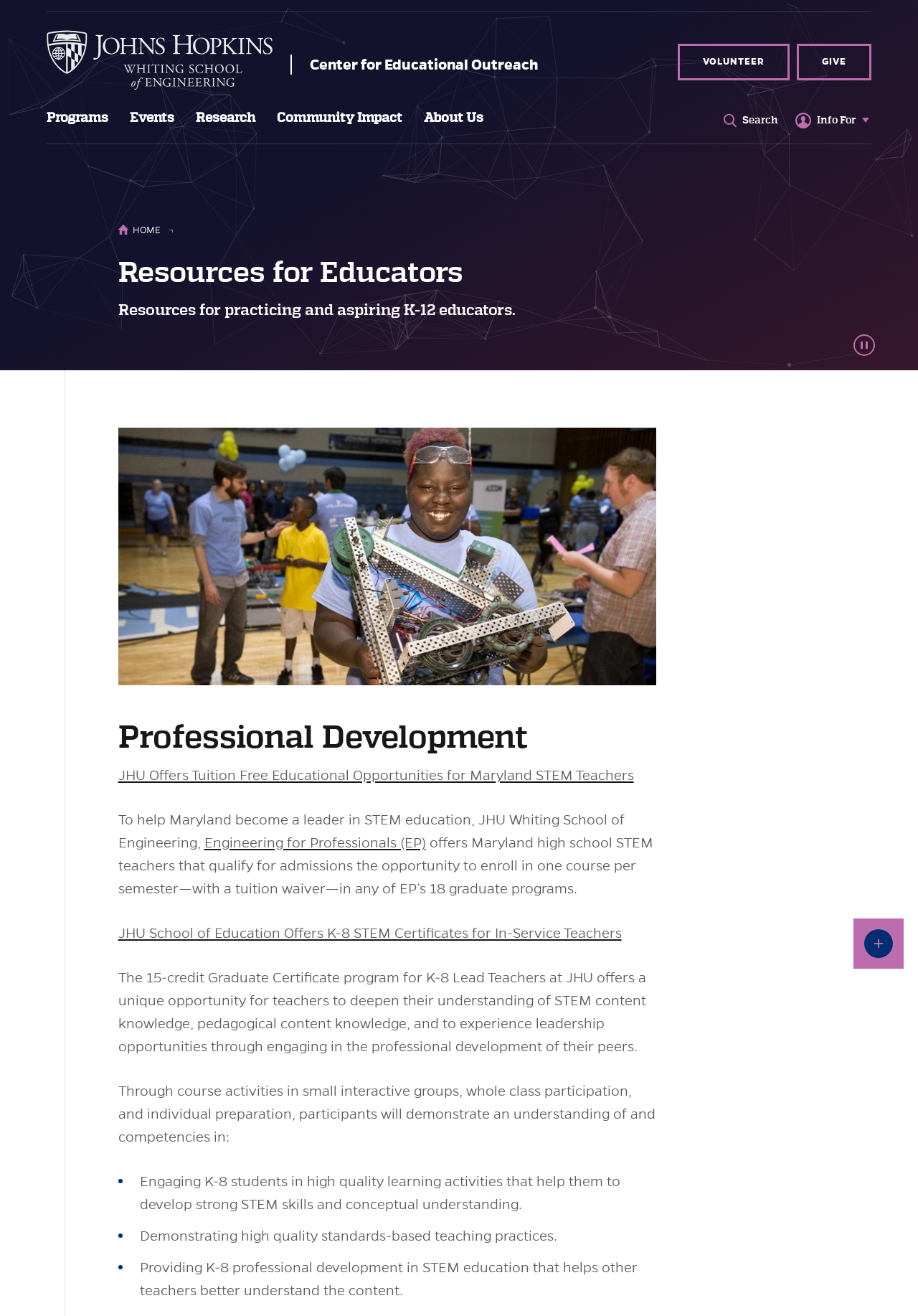Please examine the image and provide a detailed answer to the question: What is the purpose of the button 'Open site alert'?

I found the answer by looking at the button element with the text 'Open site alert' which is located at the bottom right corner of the webpage. The purpose of the button is to open a site alert.